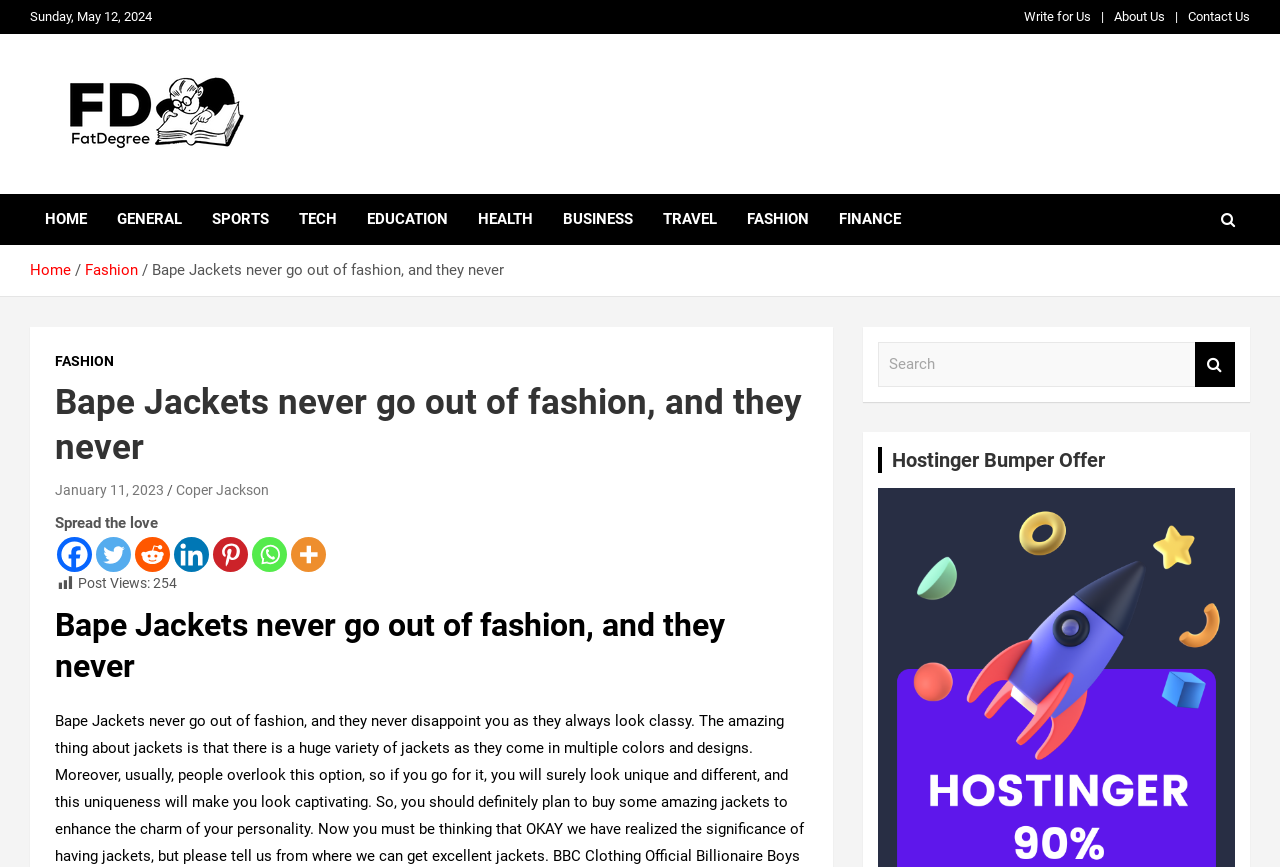Locate the heading on the webpage and return its text.

Bape Jackets never go out of fashion, and they never